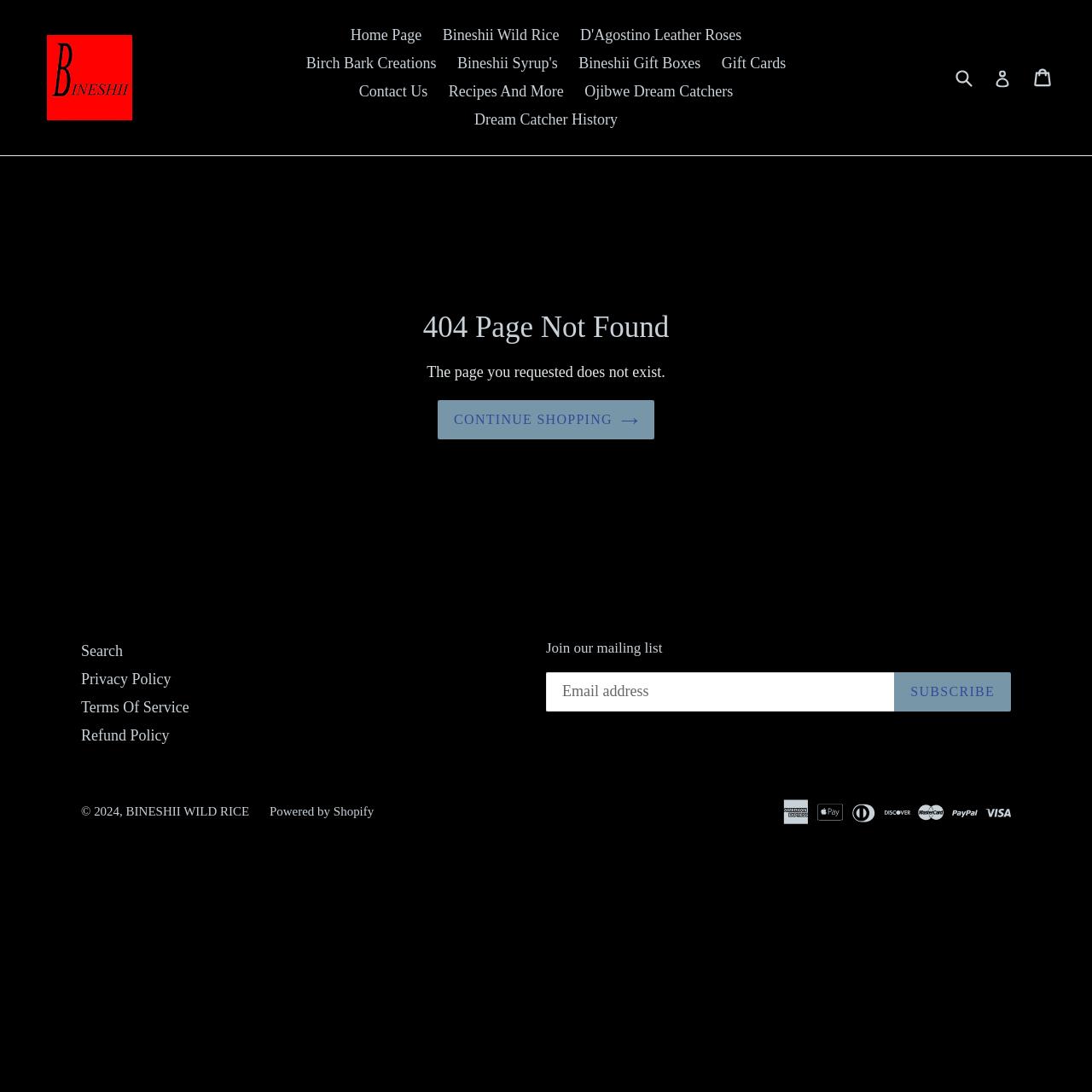Extract the bounding box coordinates for the UI element described by the text: "Log in". The coordinates should be in the form of [left, top, right, bottom] with values between 0 and 1.

[0.91, 0.054, 0.926, 0.088]